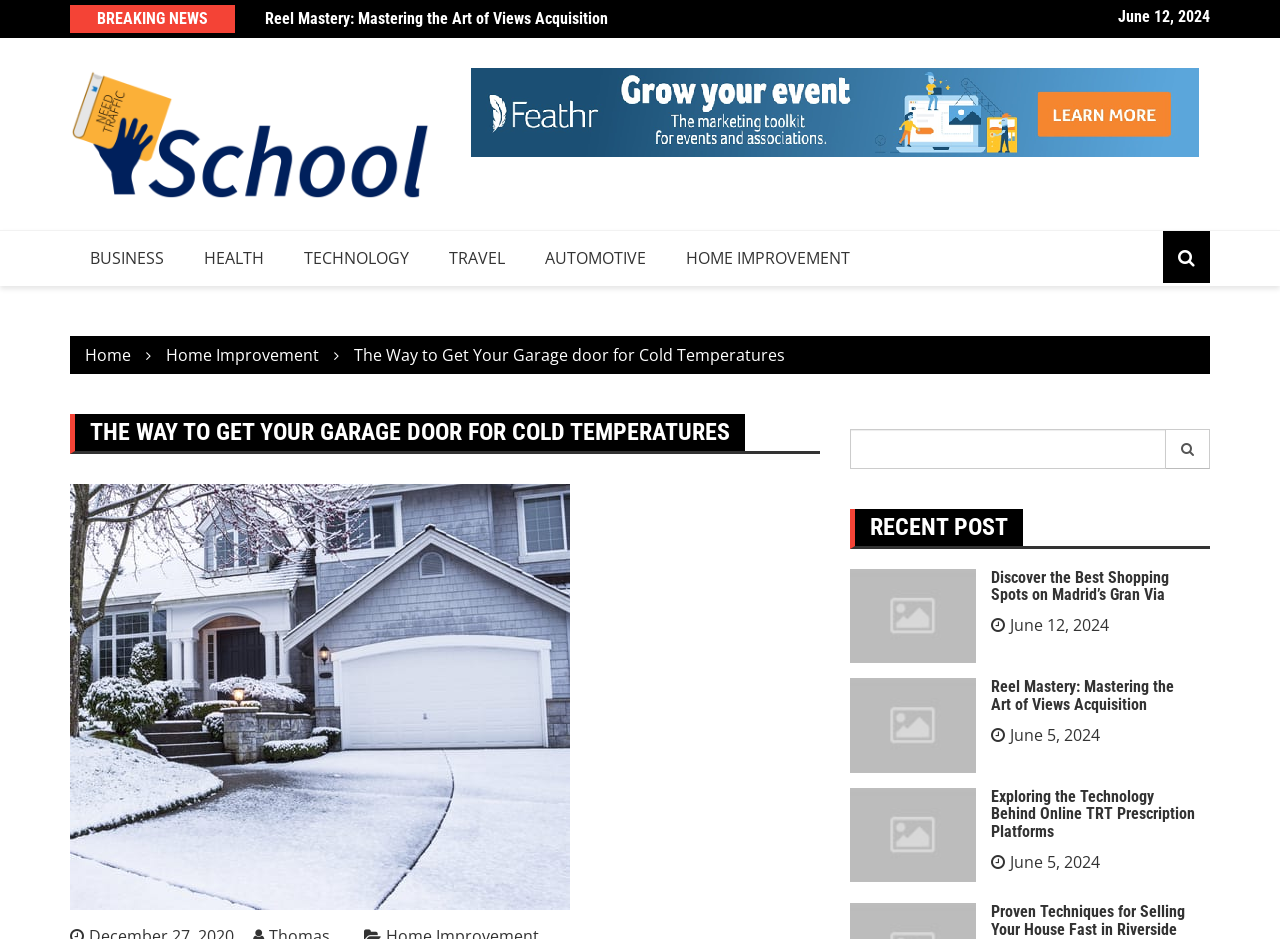Could you indicate the bounding box coordinates of the region to click in order to complete this instruction: "Explore BUSINESS news".

[0.055, 0.246, 0.144, 0.304]